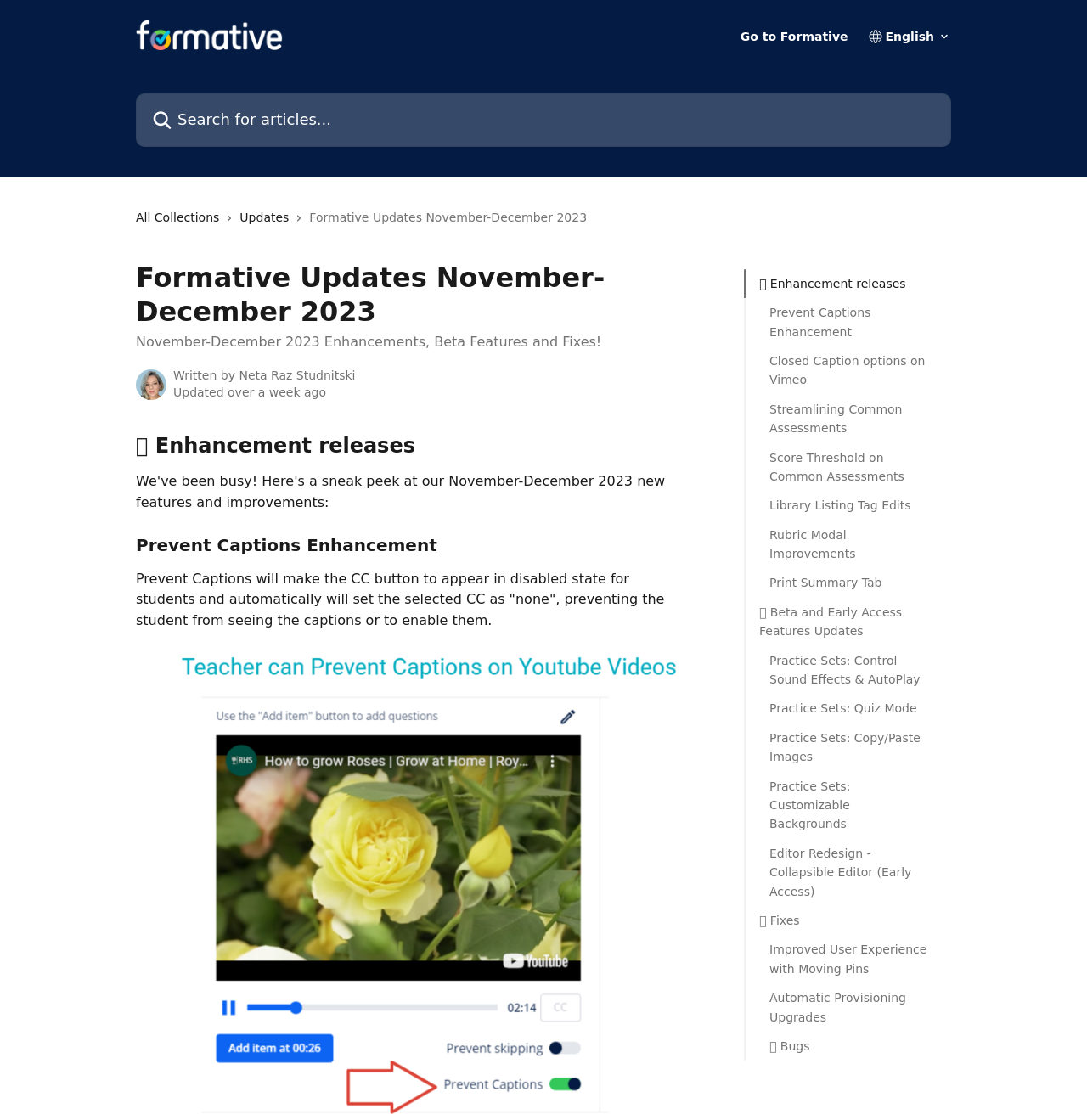What is the first enhancement release mentioned?
Please utilize the information in the image to give a detailed response to the question.

I looked at the list of links under the 'Enhancement releases' heading and found that the first one is 'Prevent Captions Enhancement'.